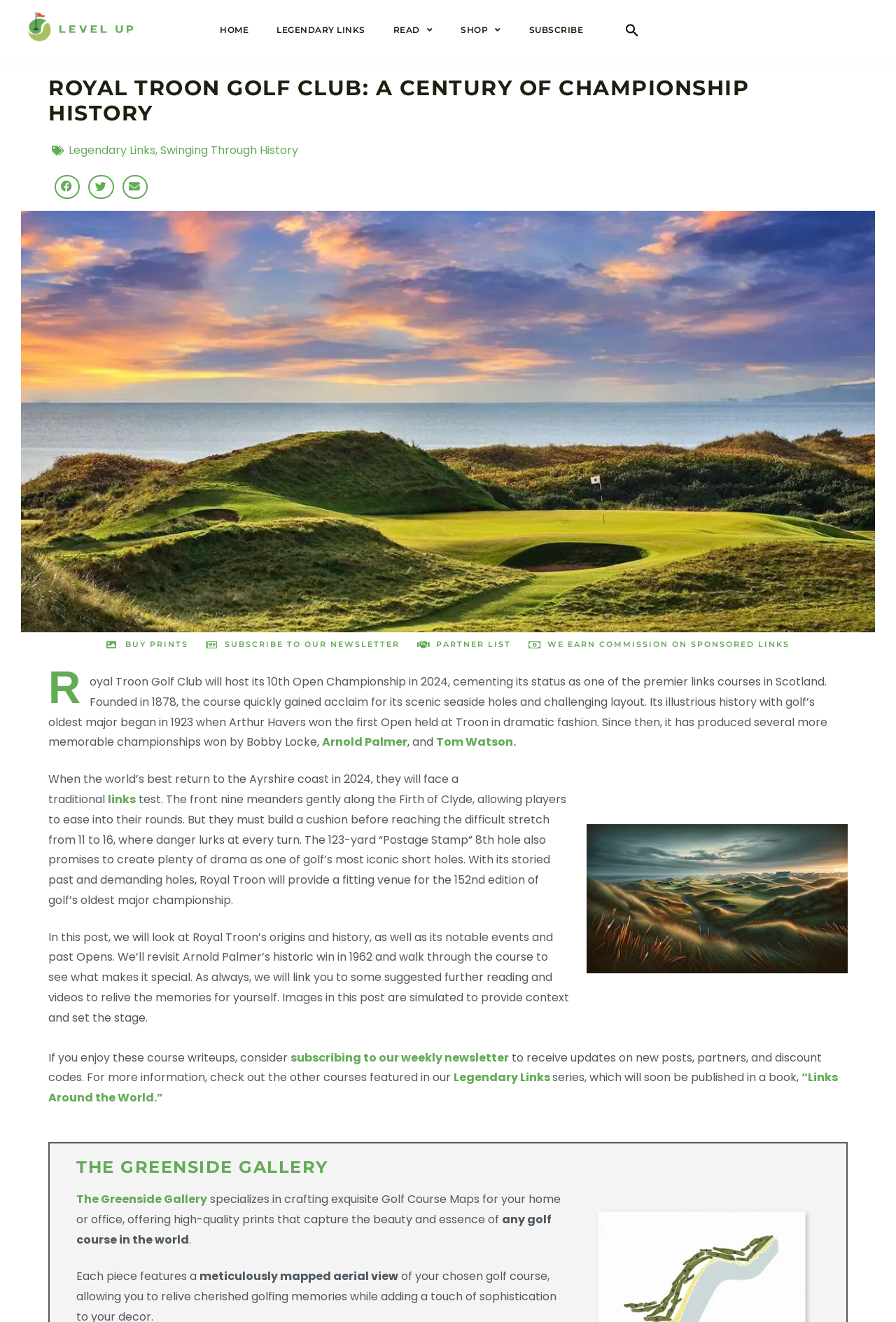What is the name of the book that will be published?
Give a one-word or short phrase answer based on the image.

Links Around the World